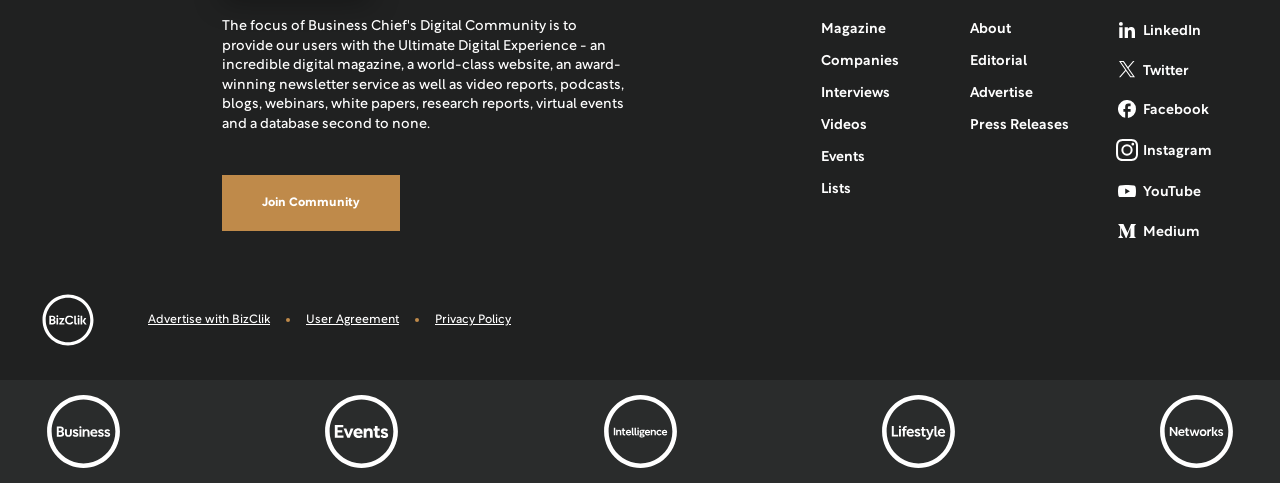How many social media links are there?
Can you offer a detailed and complete answer to this question?

There are five social media links located at the top right corner of the webpage, including LinkedIn, Twitter, Facebook, Instagram, and YouTube. Each link has an image element associated with it.